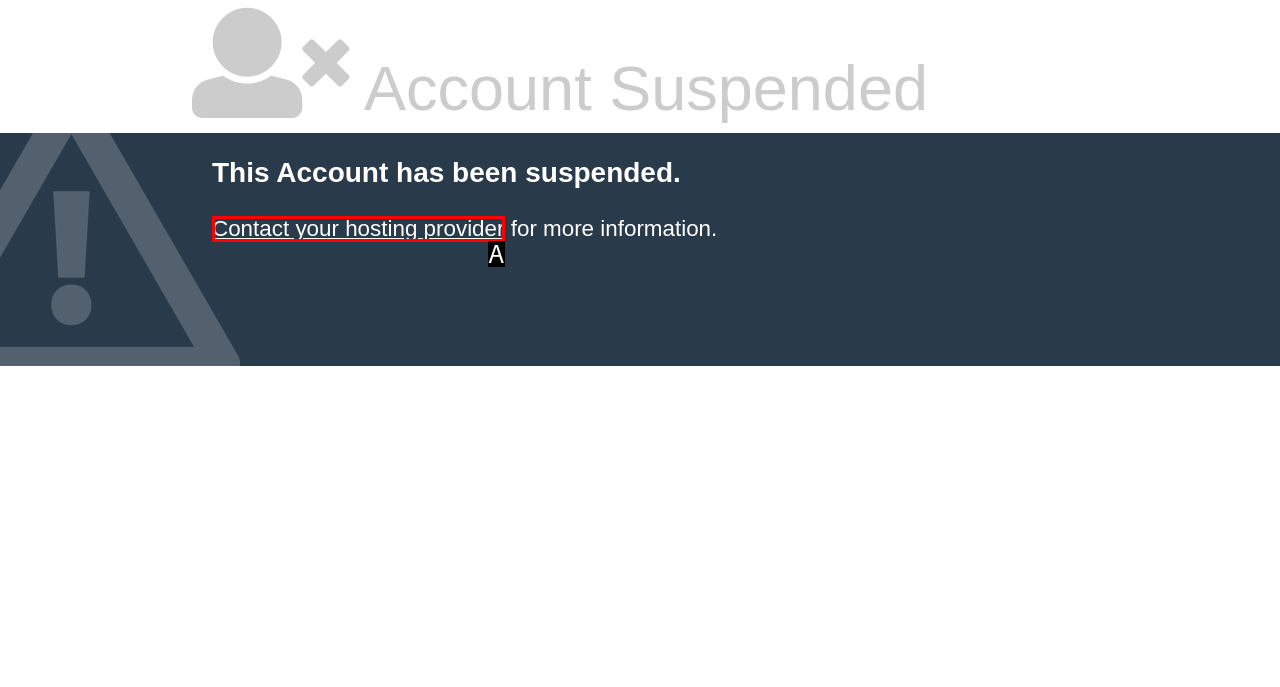Point out the HTML element that matches the following description: Contact your hosting provider
Answer with the letter from the provided choices.

A